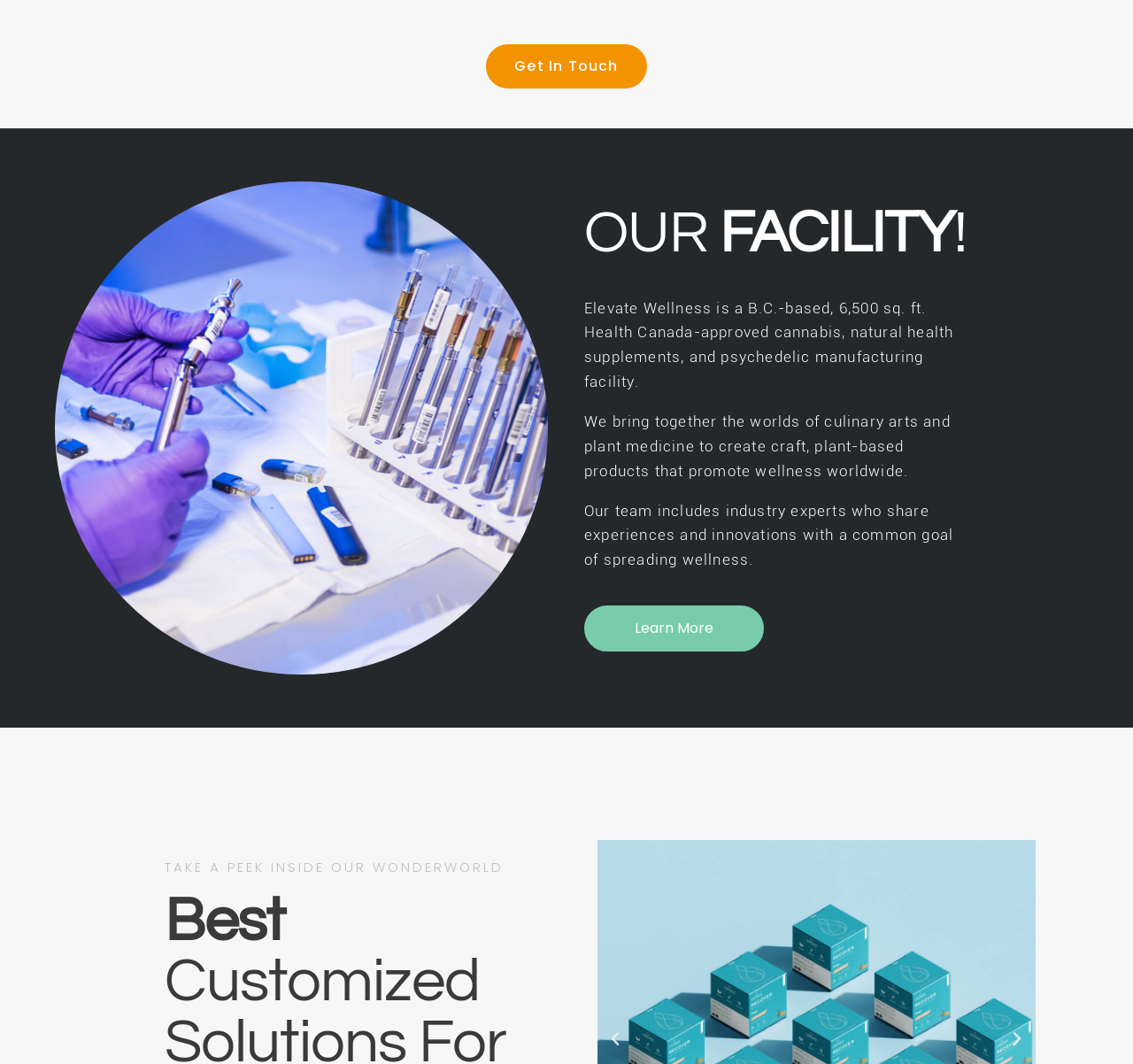Bounding box coordinates are to be given in the format (top-left x, top-left y, bottom-right x, bottom-right y). All values must be floating point numbers between 0 and 1. Provide the bounding box coordinate for the UI element described as: Previous

[0.535, 0.968, 0.552, 0.985]